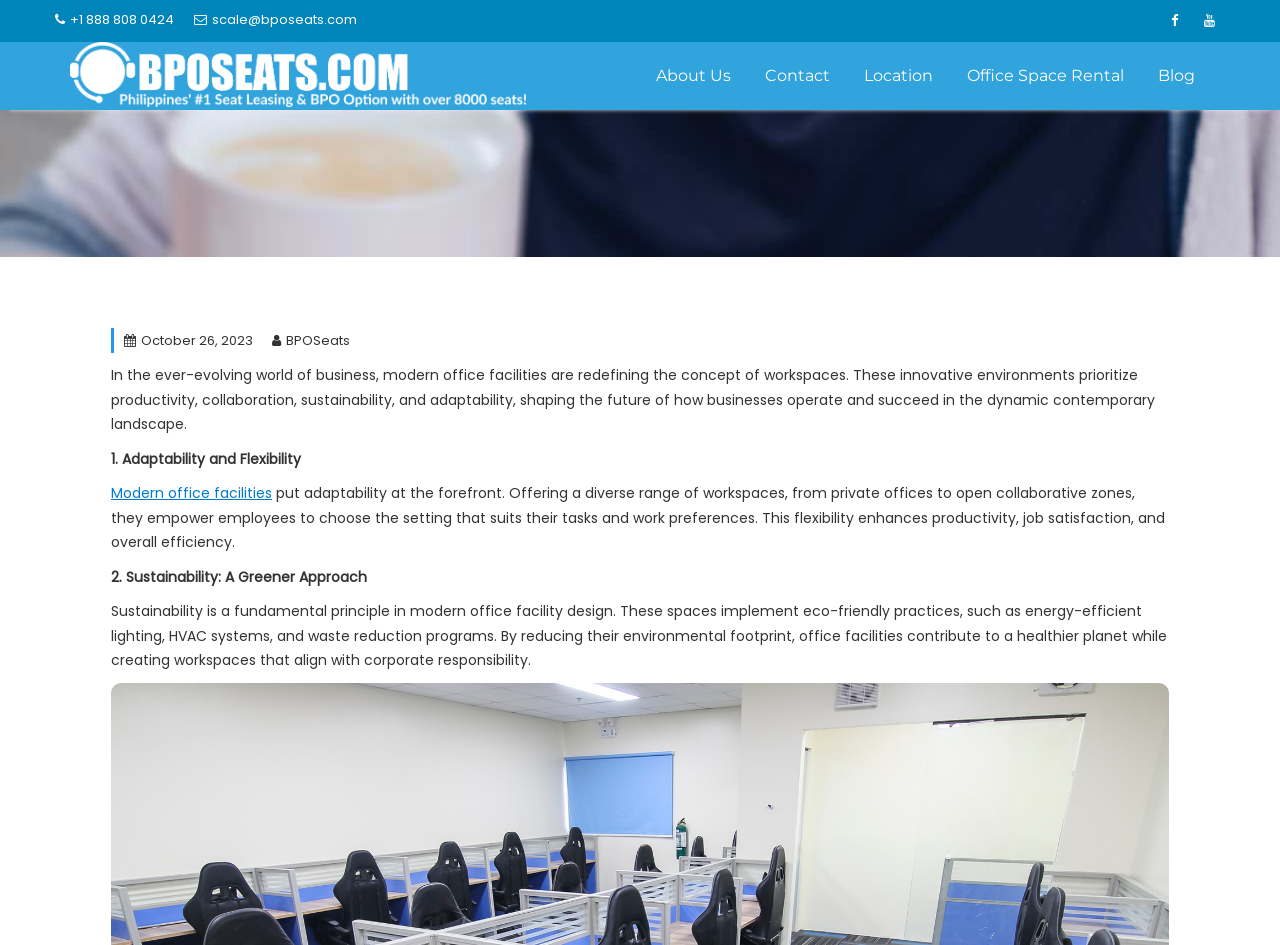What is the main focus of modern office facilities?
Using the image provided, answer with just one word or phrase.

Flexibility, sustainability, and advanced technology